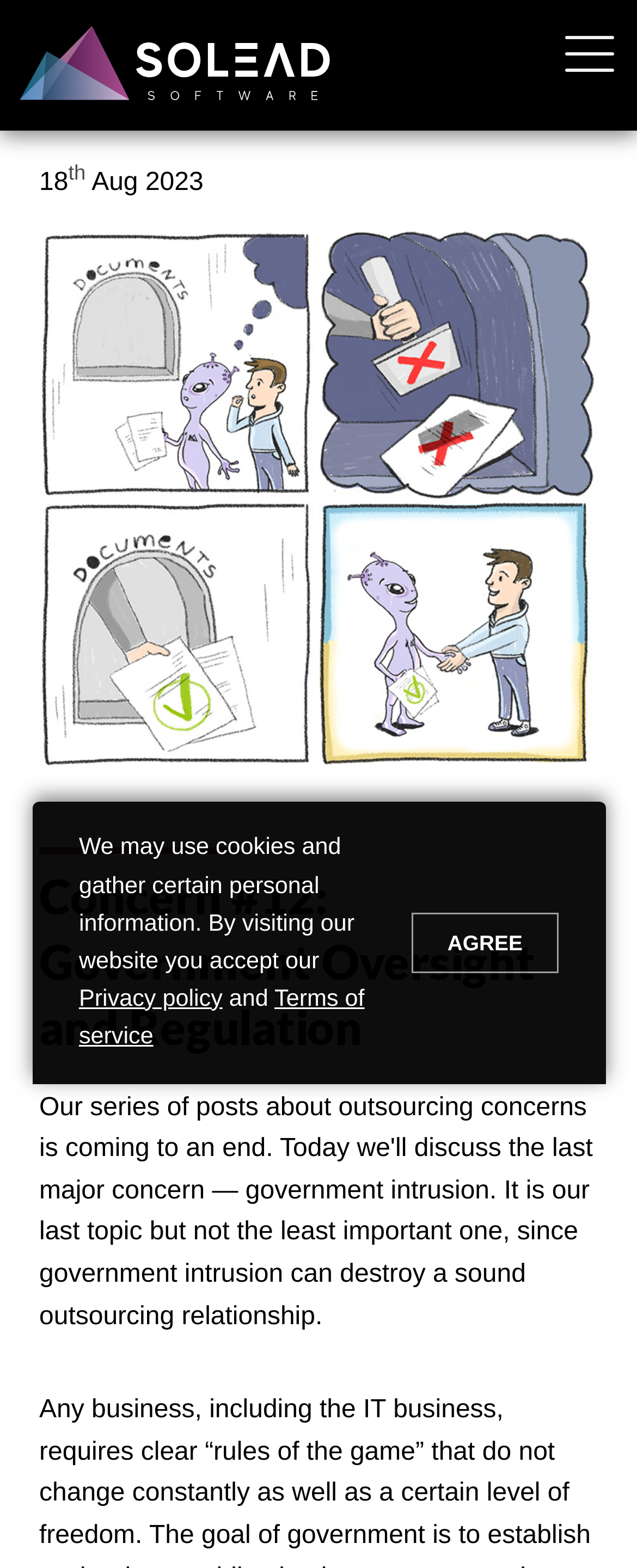Please find the bounding box coordinates of the clickable region needed to complete the following instruction: "Call an agent". The bounding box coordinates must consist of four float numbers between 0 and 1, i.e., [left, top, right, bottom].

None